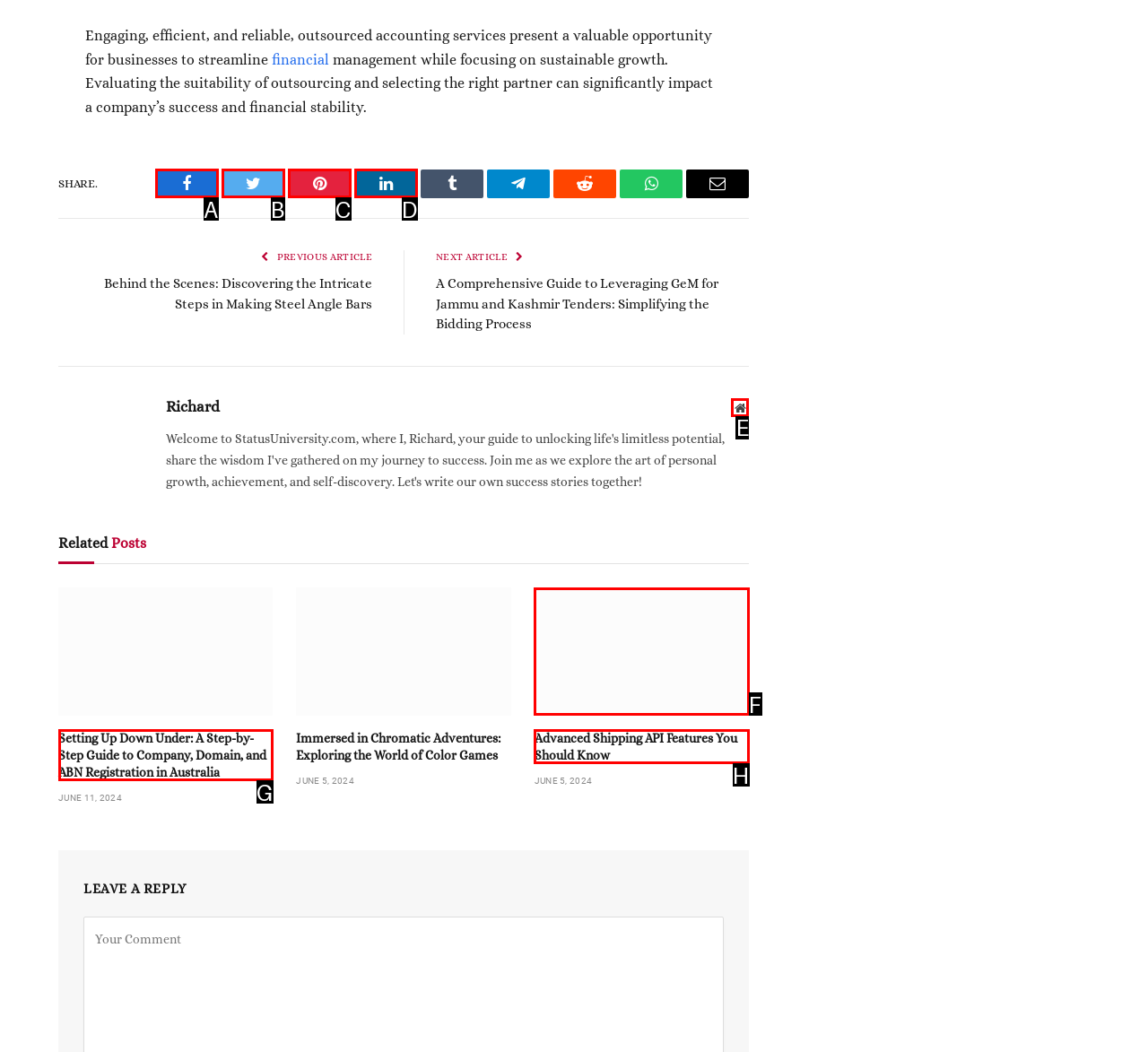For the instruction: Visit the website, determine the appropriate UI element to click from the given options. Respond with the letter corresponding to the correct choice.

E